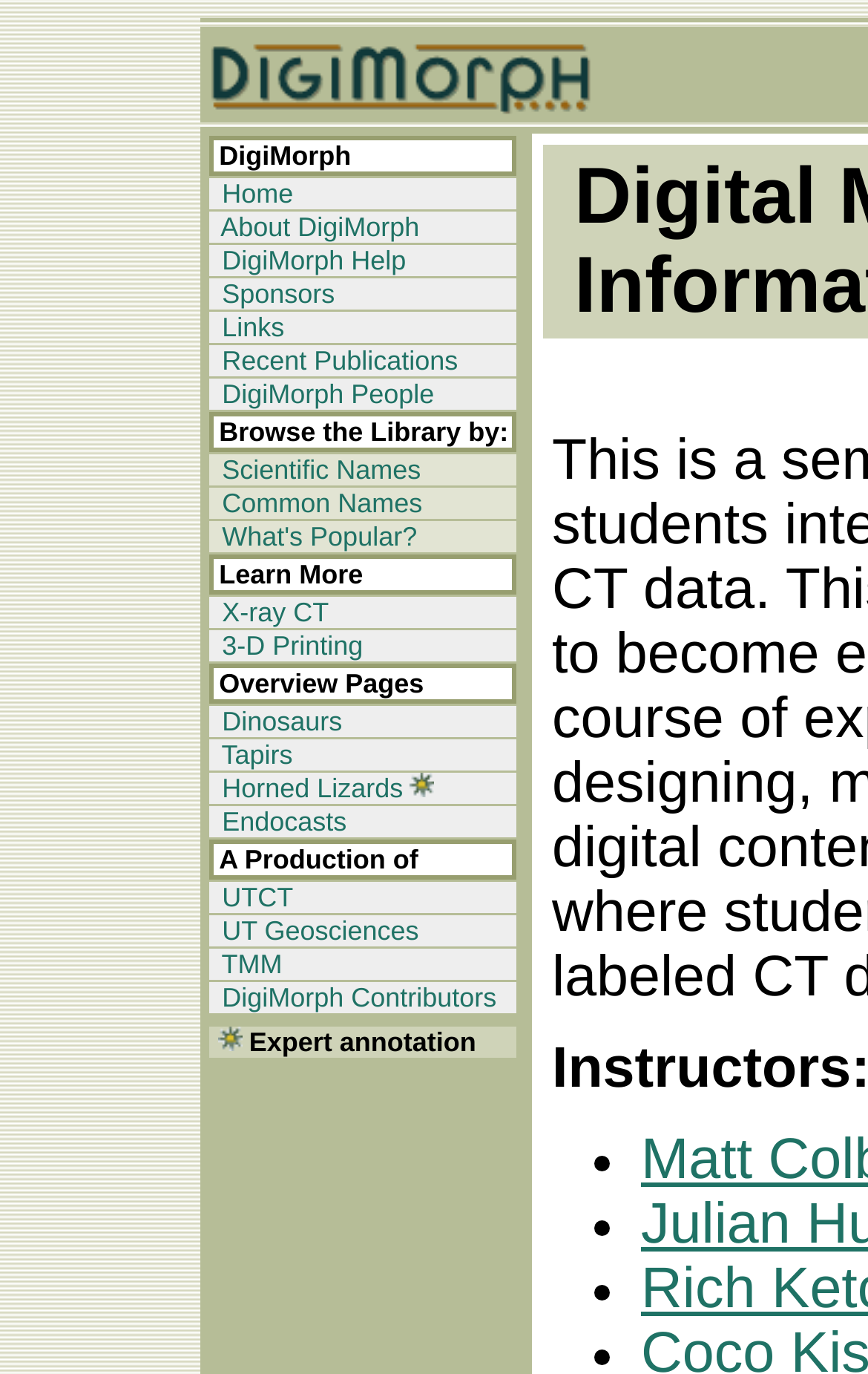Identify the bounding box coordinates for the element you need to click to achieve the following task: "View information about Horned Lizards". The coordinates must be four float values ranging from 0 to 1, formatted as [left, top, right, bottom].

[0.247, 0.562, 0.464, 0.585]